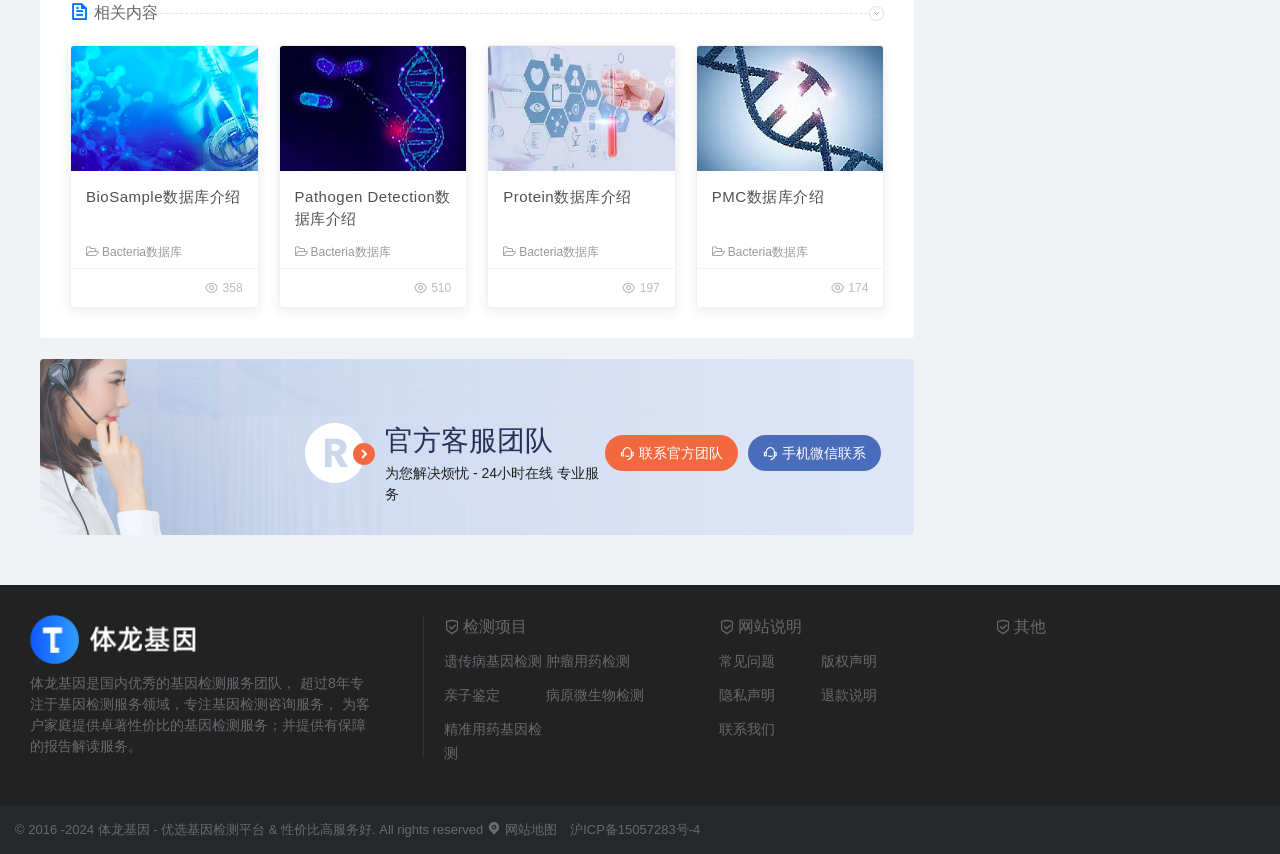Locate the bounding box coordinates of the region to be clicked to comply with the following instruction: "View the website map". The coordinates must be four float numbers between 0 and 1, in the form [left, top, right, bottom].

[0.38, 0.962, 0.435, 0.98]